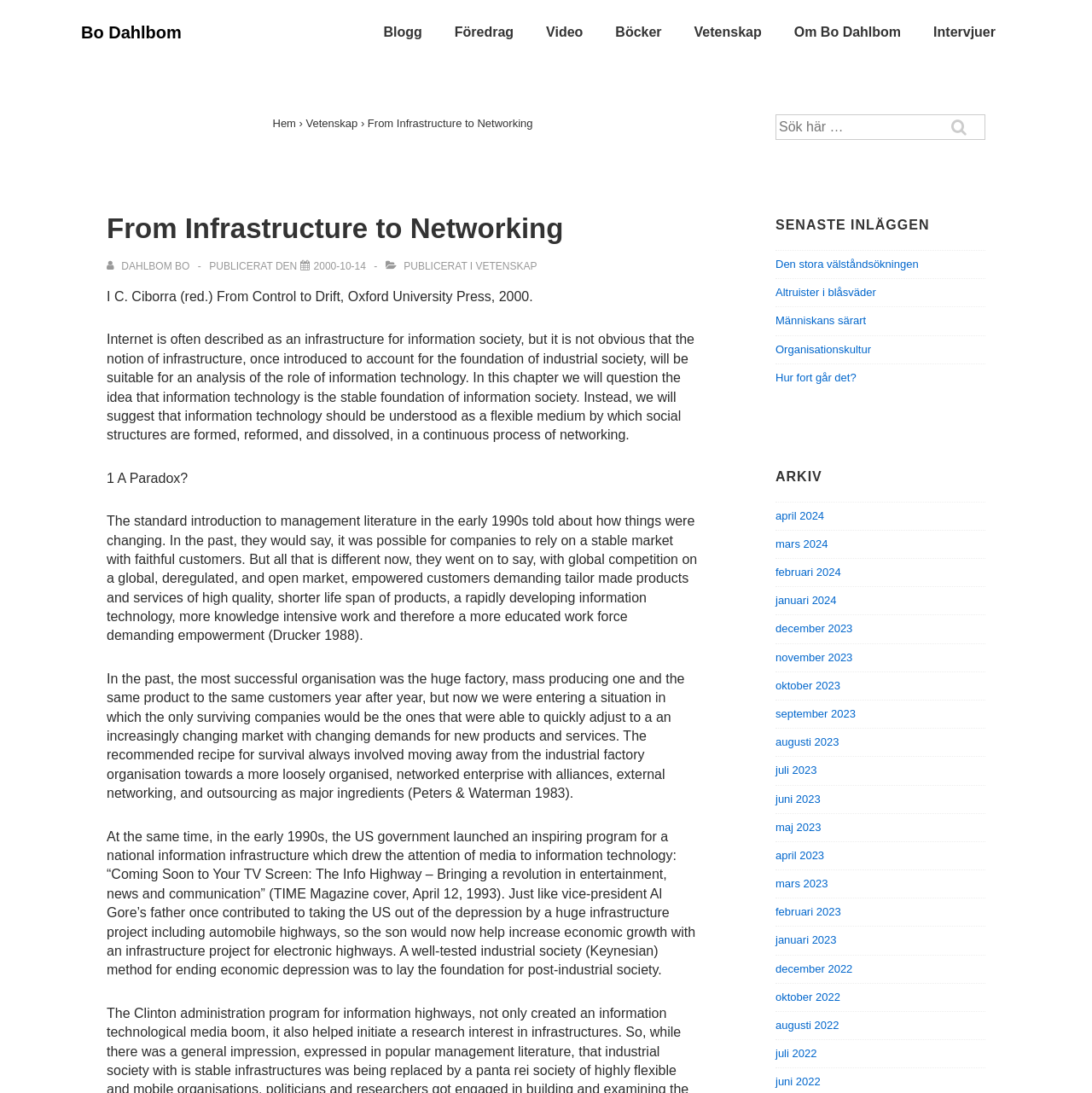Offer a detailed account of what is visible on the webpage.

This webpage is about Bo Dahlbom, a person who has written articles and books on various topics. At the top of the page, there is a link to Bo Dahlbom's name, followed by a navigation menu with several links, including "Blogg", "Föredrag", "Video", "Böcker", "Vetenskap", "Om Bo Dahlbom", and "Intervjuer". 

Below the navigation menu, there is a heading "From Infrastructure to Networking" with a link to "Visa alla inlägg av Dahlbom Bo" and a publication date "2000-10-14". The text below describes the chapter "From Infrastructure to Networking" from the book "From Control to Drift" edited by C. Ciborra, published by Oxford University Press in 2000. The chapter discusses how the notion of infrastructure, once introduced to account for the foundation of industrial society, may not be suitable for an analysis of the role of information technology in information society.

On the right side of the page, there is a search box with a label "Sök efter:". Below the search box, there are several links to recent posts, including "Den stora välståndsökningen", "Altruister i blåsväder", "Människans särart", and others. 

Further down the page, there is a heading "ARKIV" with links to archived posts organized by month, from April 2024 to June 2022.